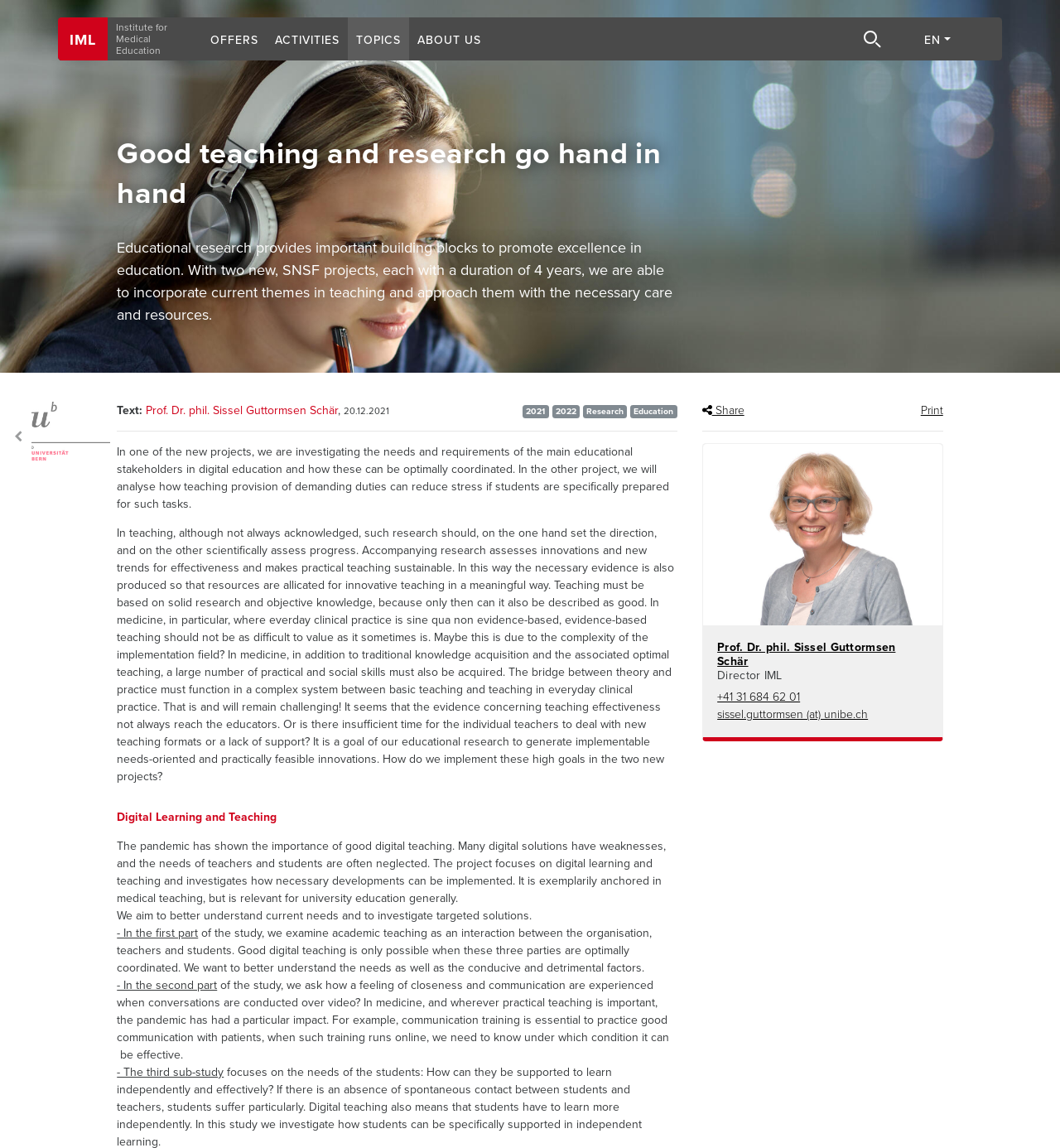What is the purpose of the educational research?
Respond to the question with a single word or phrase according to the image.

To generate implementable innovations